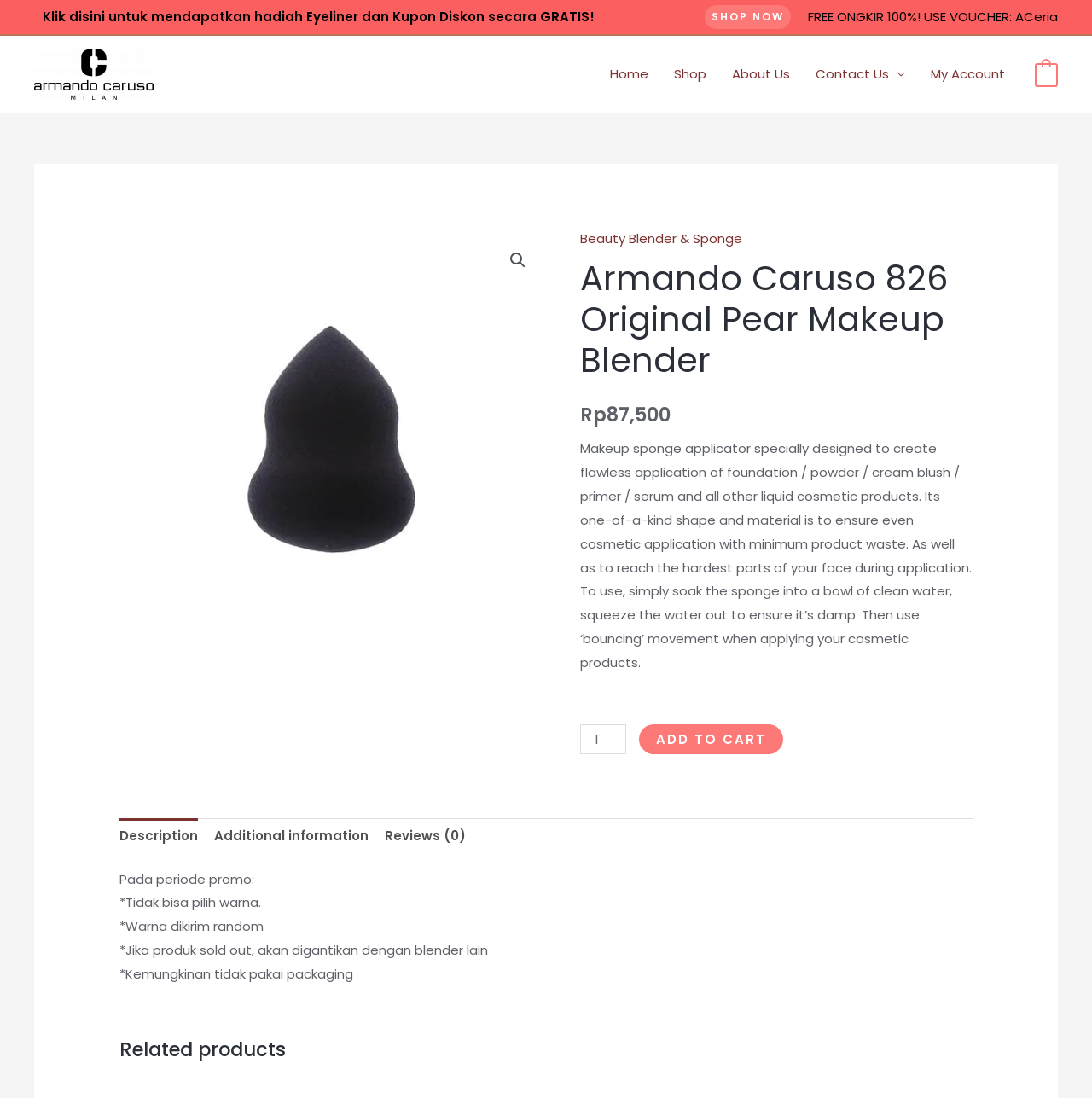What is the name of the brand that produces this product?
Provide a detailed and extensive answer to the question.

I found the link element with the text 'Armando Caruso', which indicates that the brand that produces this product is Armando Caruso.